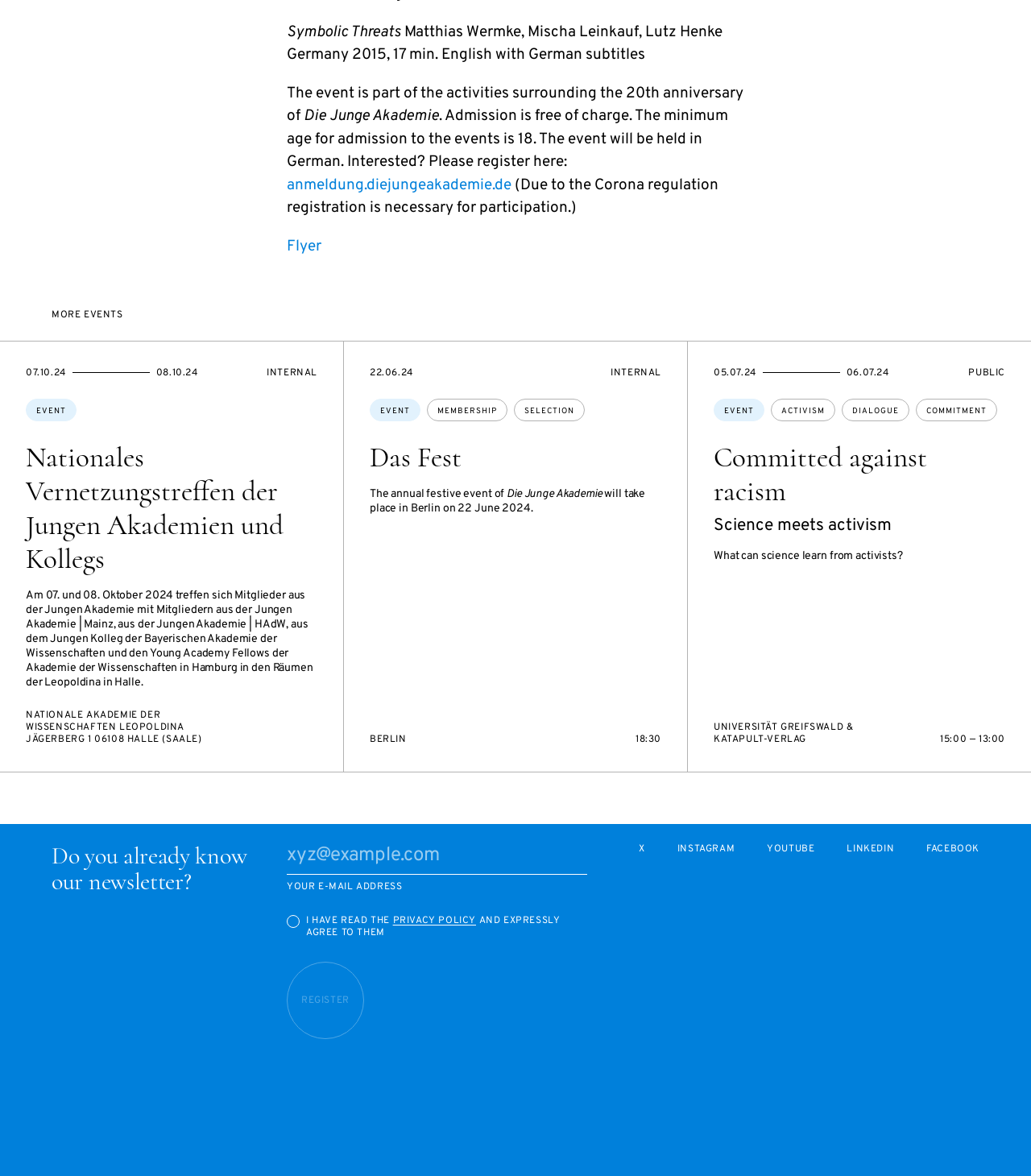Please give the bounding box coordinates of the area that should be clicked to fulfill the following instruction: "open the flyer". The coordinates should be in the format of four float numbers from 0 to 1, i.e., [left, top, right, bottom].

[0.278, 0.201, 0.312, 0.217]